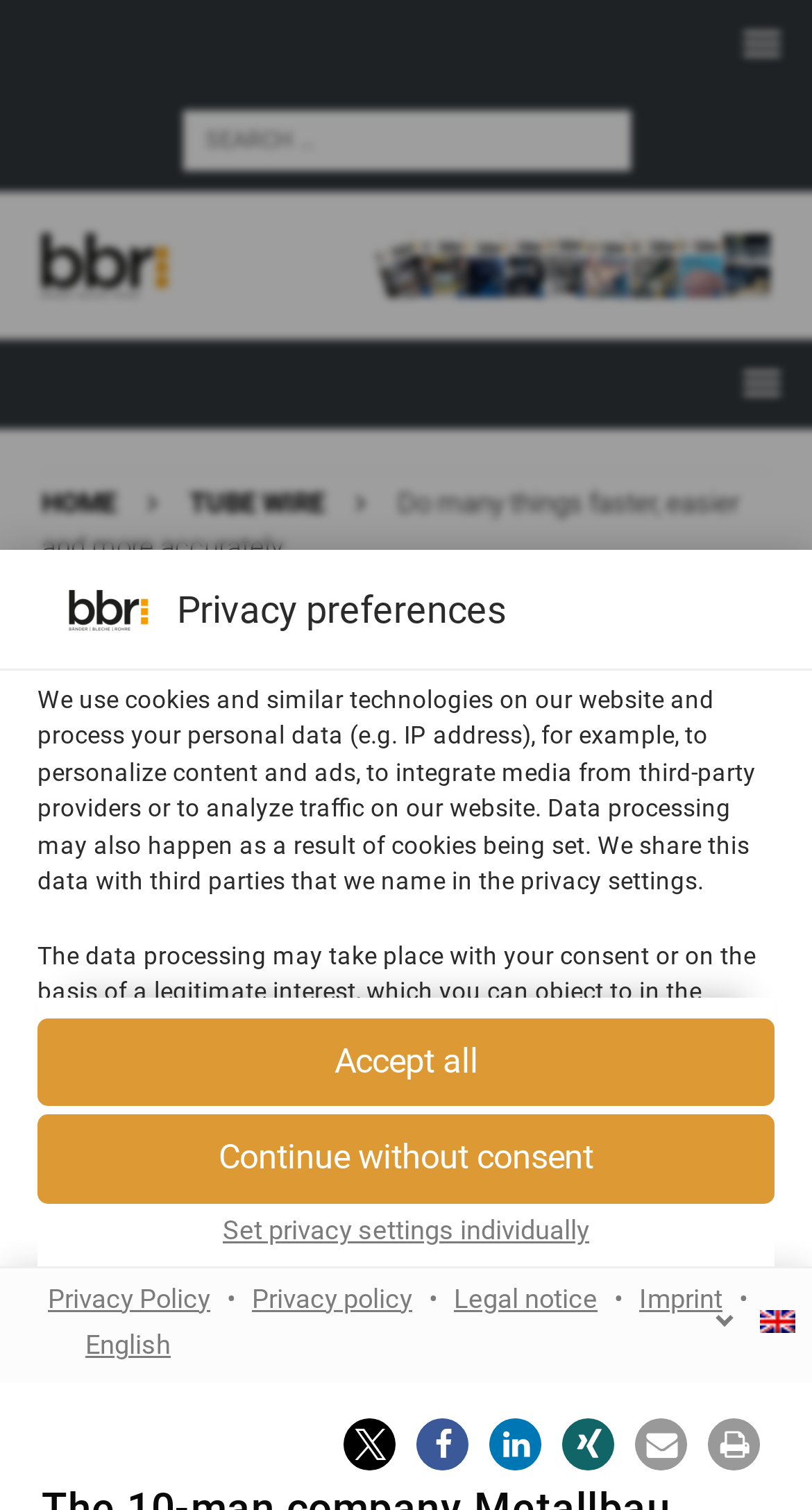Identify the bounding box coordinates of the clickable region required to complete the instruction: "Set privacy settings individually". The coordinates should be given as four float numbers within the range of 0 and 1, i.e., [left, top, right, bottom].

[0.046, 0.803, 0.954, 0.827]